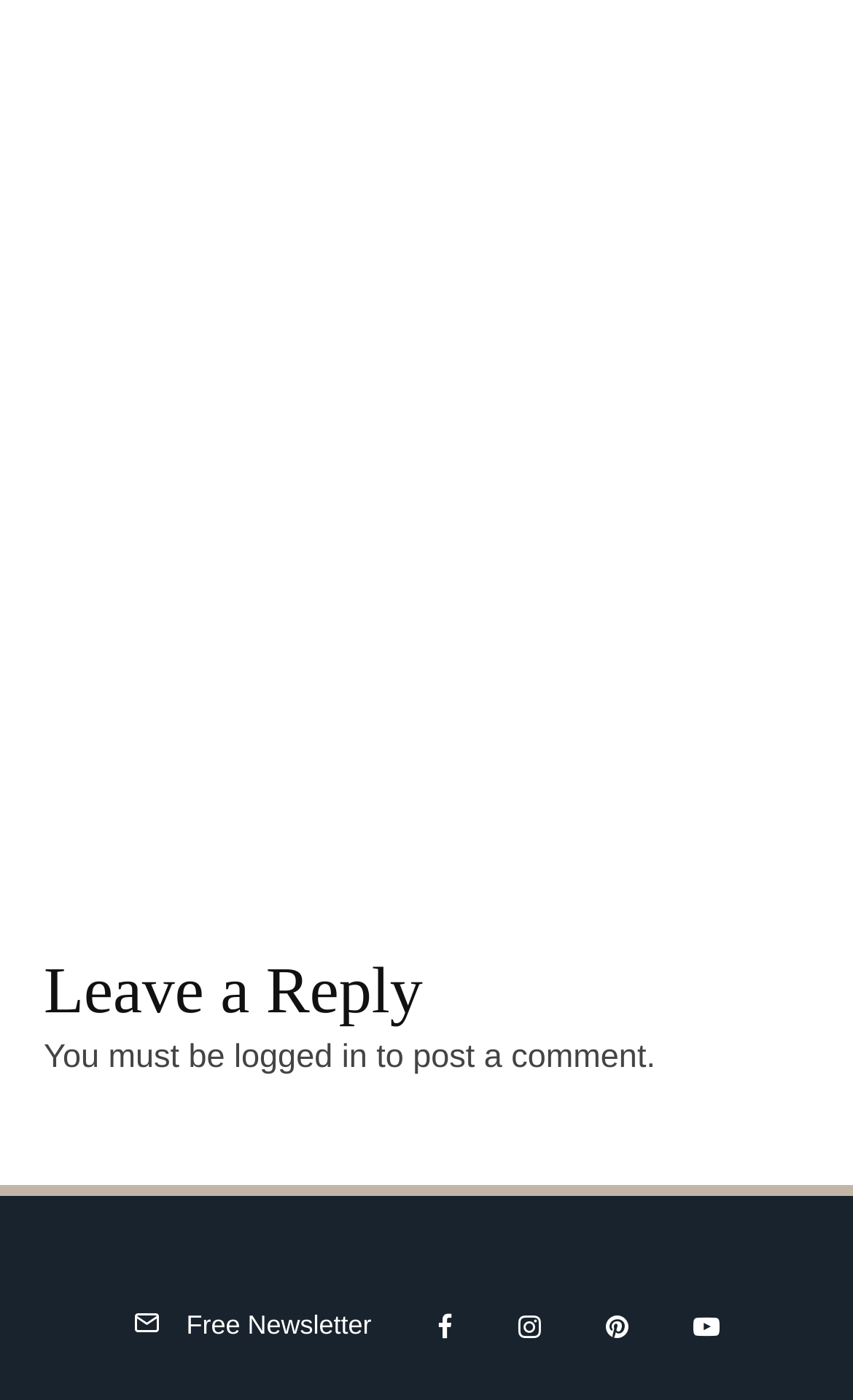What is the title of the first article?
Based on the visual, give a brief answer using one word or a short phrase.

The Mekong Road Classic 2019